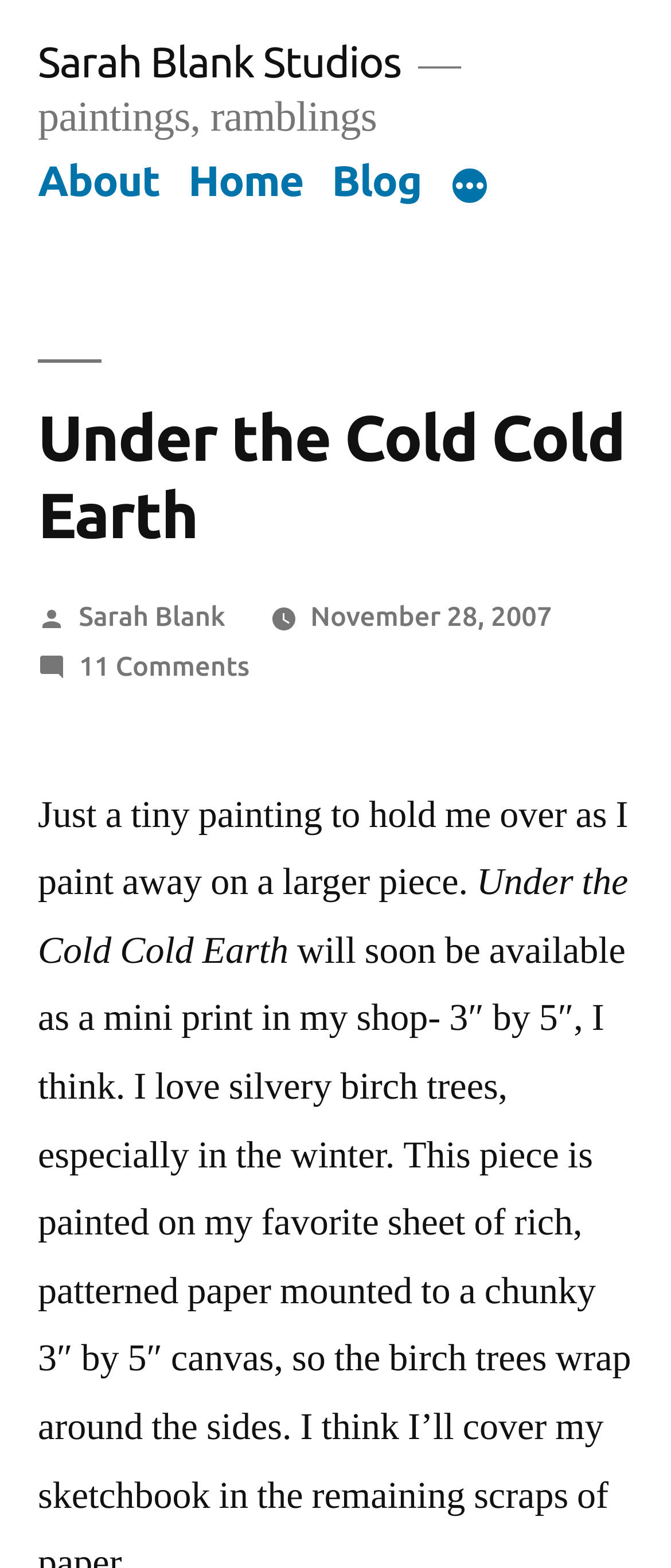Please indicate the bounding box coordinates for the clickable area to complete the following task: "Click Inessa Pritsker". The coordinates should be specified as four float numbers between 0 and 1, i.e., [left, top, right, bottom].

None